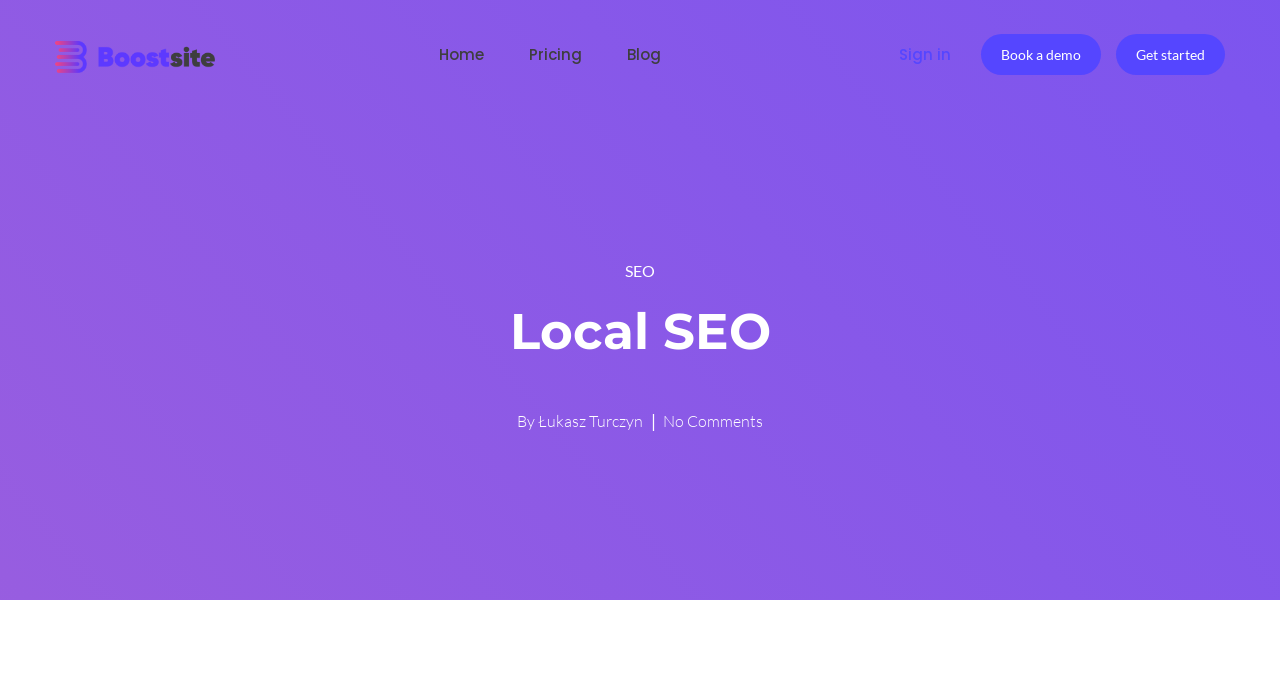Respond to the question with just a single word or phrase: 
How many comments are there on this webpage?

No Comments